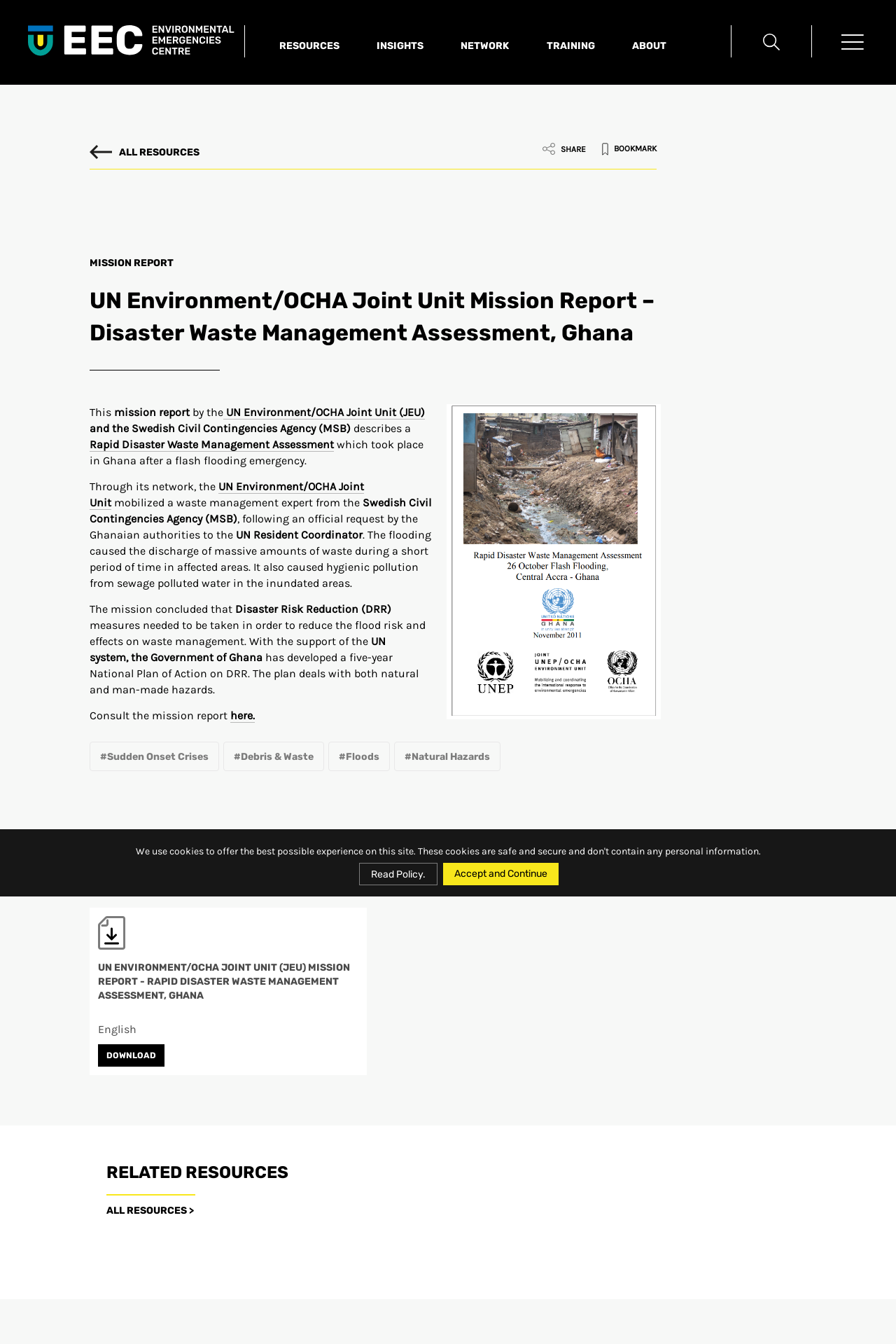Offer a thorough description of the webpage.

This webpage is a mission report from the UN Environment/OCHA Joint Unit, detailing a rapid disaster waste management assessment in Ghana following flash flooding in 2011. At the top of the page, there is a heading "EECentre" with a corresponding image and link. Below this, there is a vertical menu with five menu items: "RESOURCES", "INSIGHTS", "NETWORK", "TRAINING", and "ABOUT". Each menu item has a corresponding link.

To the right of the menu, there are two buttons: "Open Search" and "Open Menu", each with an image. Below these buttons, there is a link "ALL RESOURCES" with an image, and two buttons "SHARE" and "BOOKMARK", each with an image.

The main content of the page is divided into sections. The first section has a heading "MISSION REPORT" and a subheading "UN Environment/OCHA Joint Unit Mission Report – Disaster Waste Management Assessment, Ghana". Below this, there is a paragraph of text describing the mission report, which is followed by several links and static text blocks.

The second section has a heading "FURTHER READING" and contains an article with an image, a heading, and several links. The third section has a heading "RELATED RESOURCES" and contains a heading "ALL RESOURCES >" with a corresponding link.

At the bottom of the page, there is a link "Read Policy" and a button "Accept and continue" with a static text "Accept and Continue".